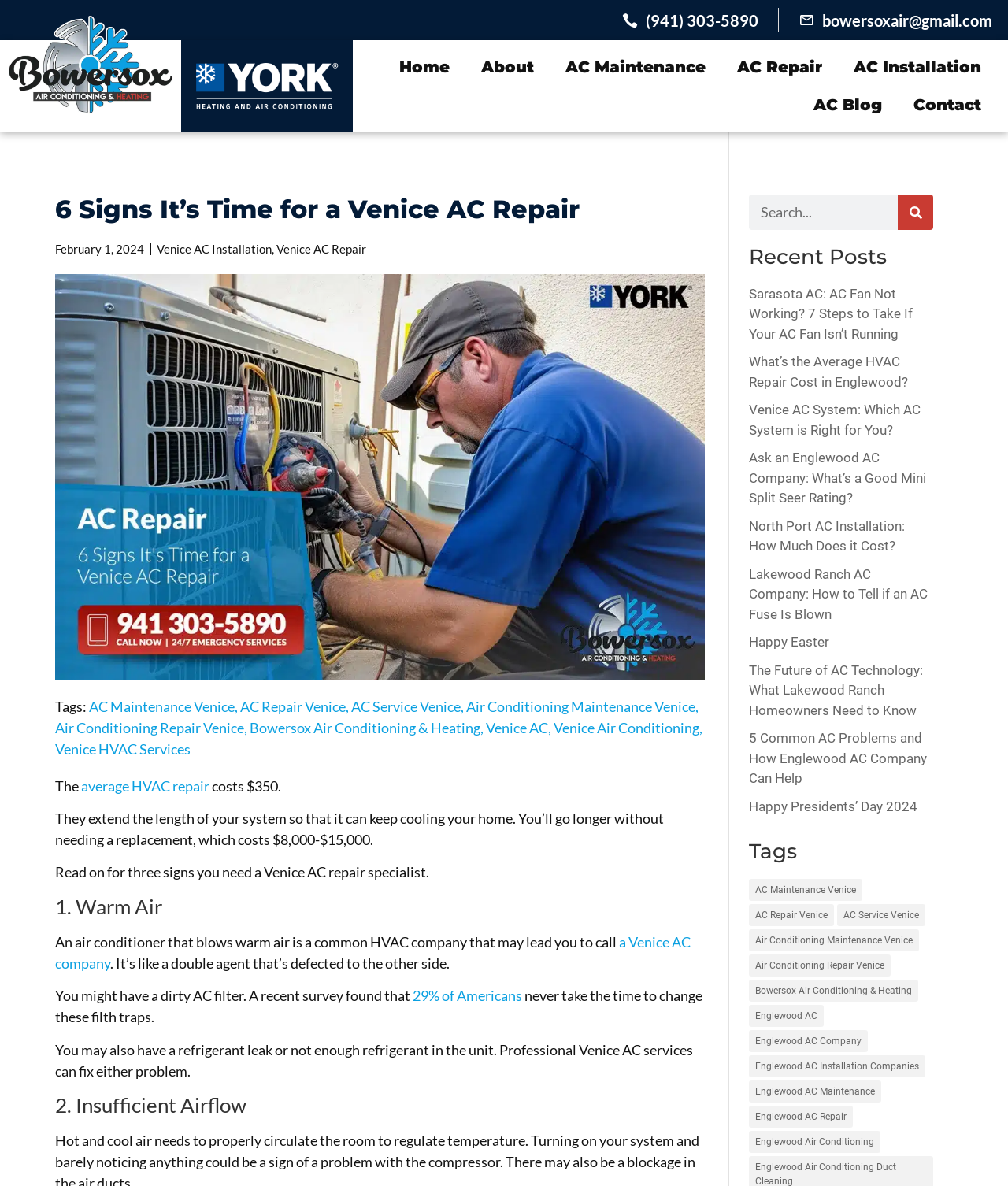Refer to the element description Search and identify the corresponding bounding box in the screenshot. Format the coordinates as (top-left x, top-left y, bottom-right x, bottom-right y) with values in the range of 0 to 1.

[0.891, 0.164, 0.926, 0.194]